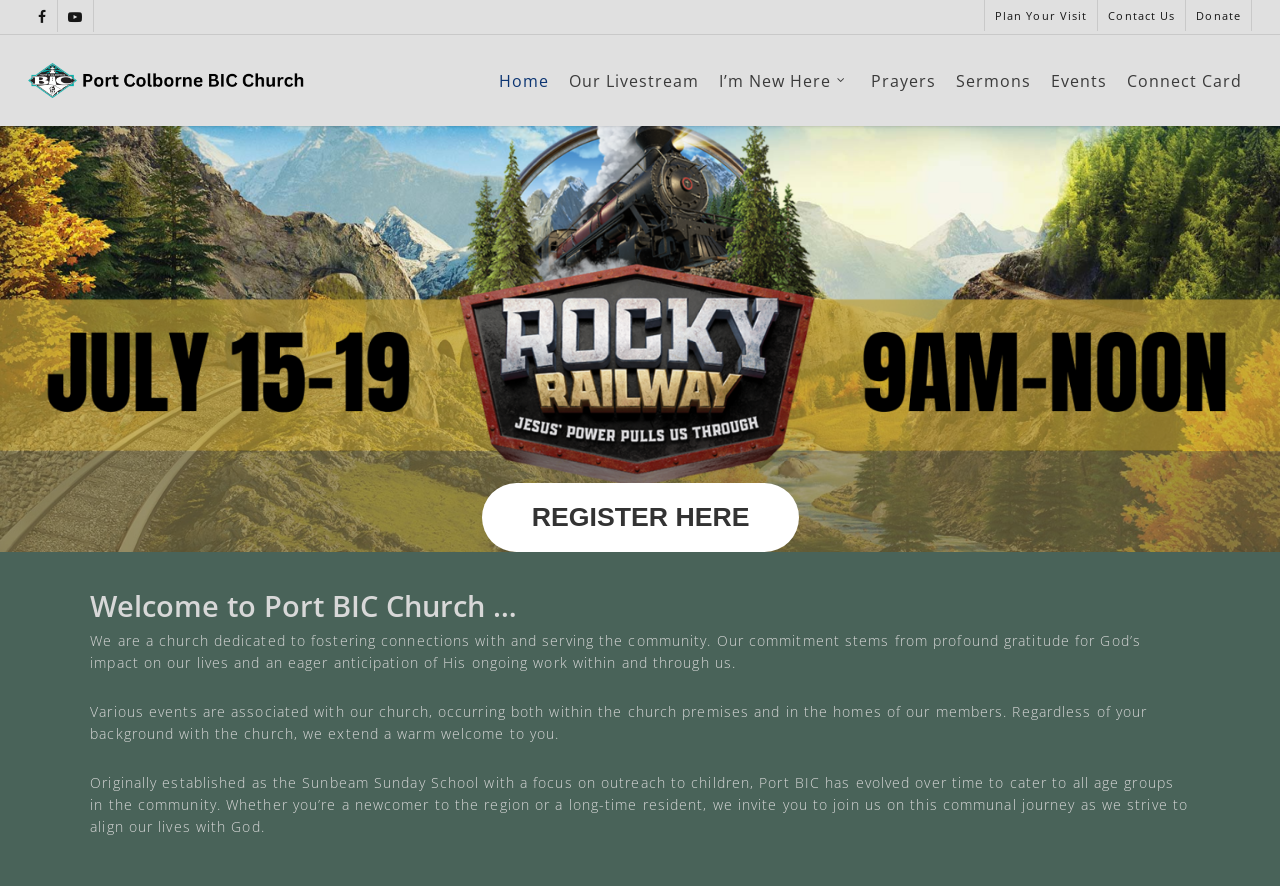Predict the bounding box coordinates of the area that should be clicked to accomplish the following instruction: "Donate to the church". The bounding box coordinates should consist of four float numbers between 0 and 1, i.e., [left, top, right, bottom].

[0.926, 0.0, 0.977, 0.035]